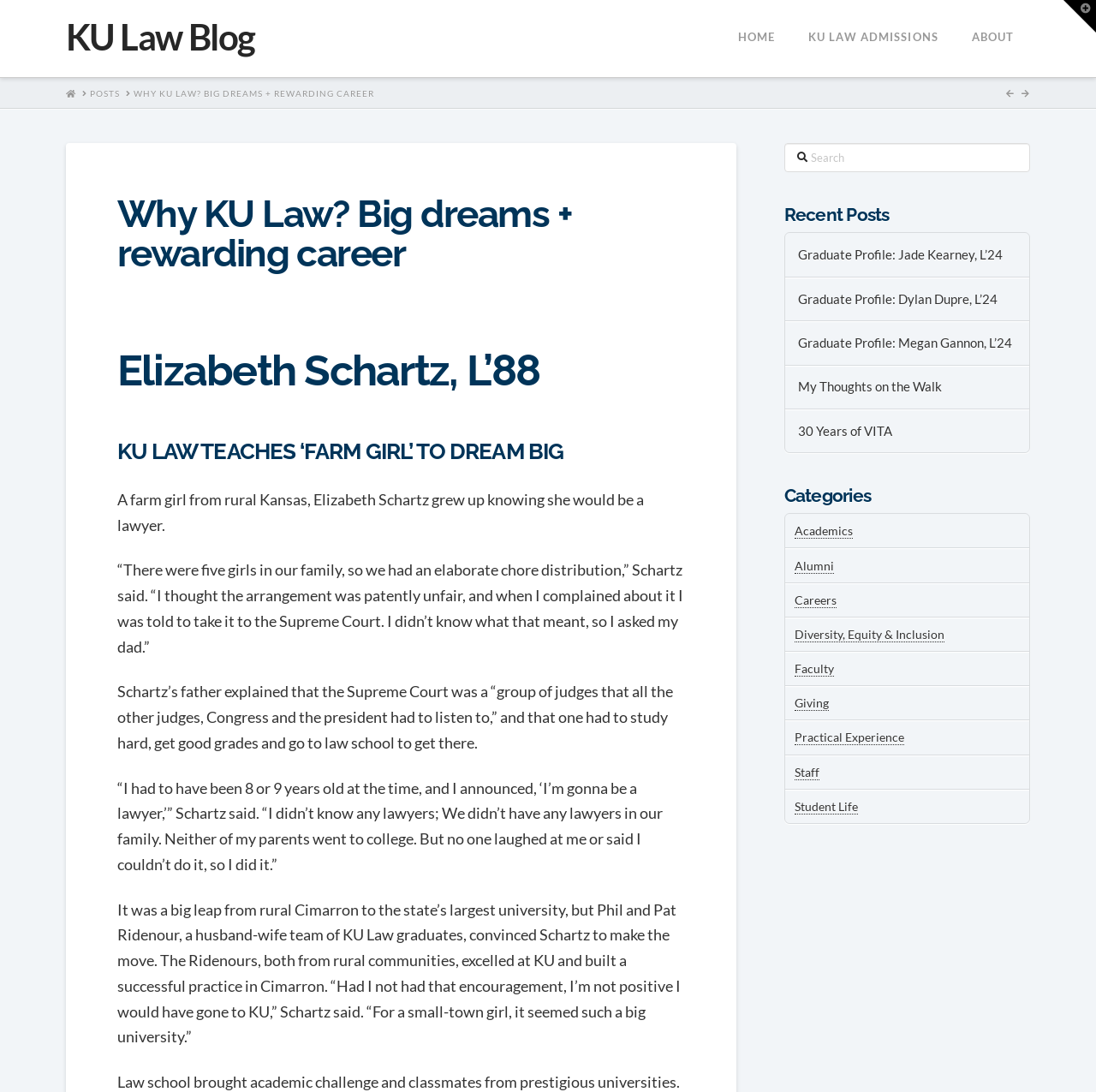Please provide a comprehensive response to the question below by analyzing the image: 
What encouraged Elizabeth Schartz to attend KU Law?

The webpage states that Phil and Pat Ridenour, a husband-wife team of KU Law graduates, convinced Schartz to attend KU Law. They were from rural communities and excelled at KU, building a successful practice in Cimarron.